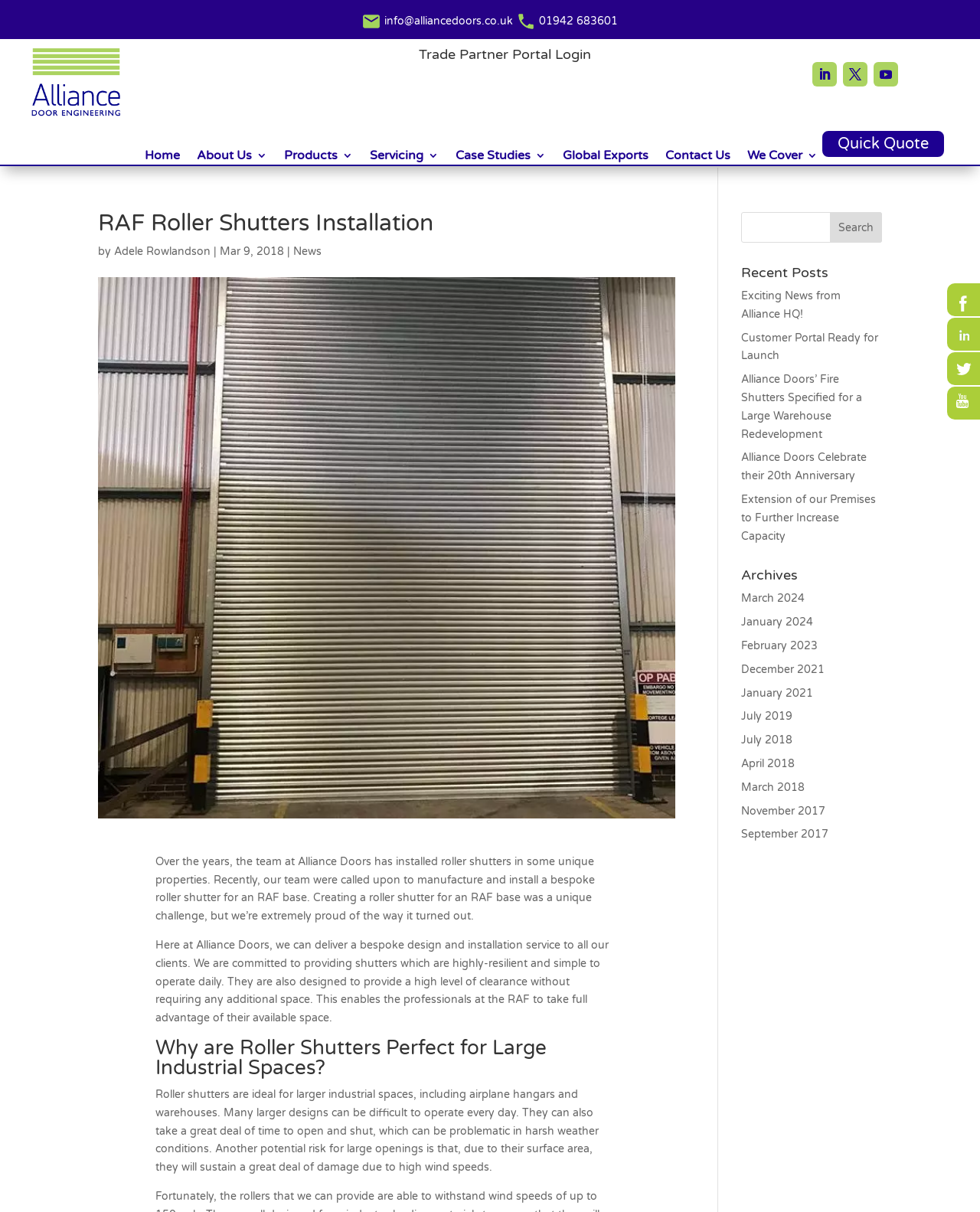Give a one-word or one-phrase response to the question:
What is the name of the company's logo?

Alliance Door Engineering Industrial Doors Logo